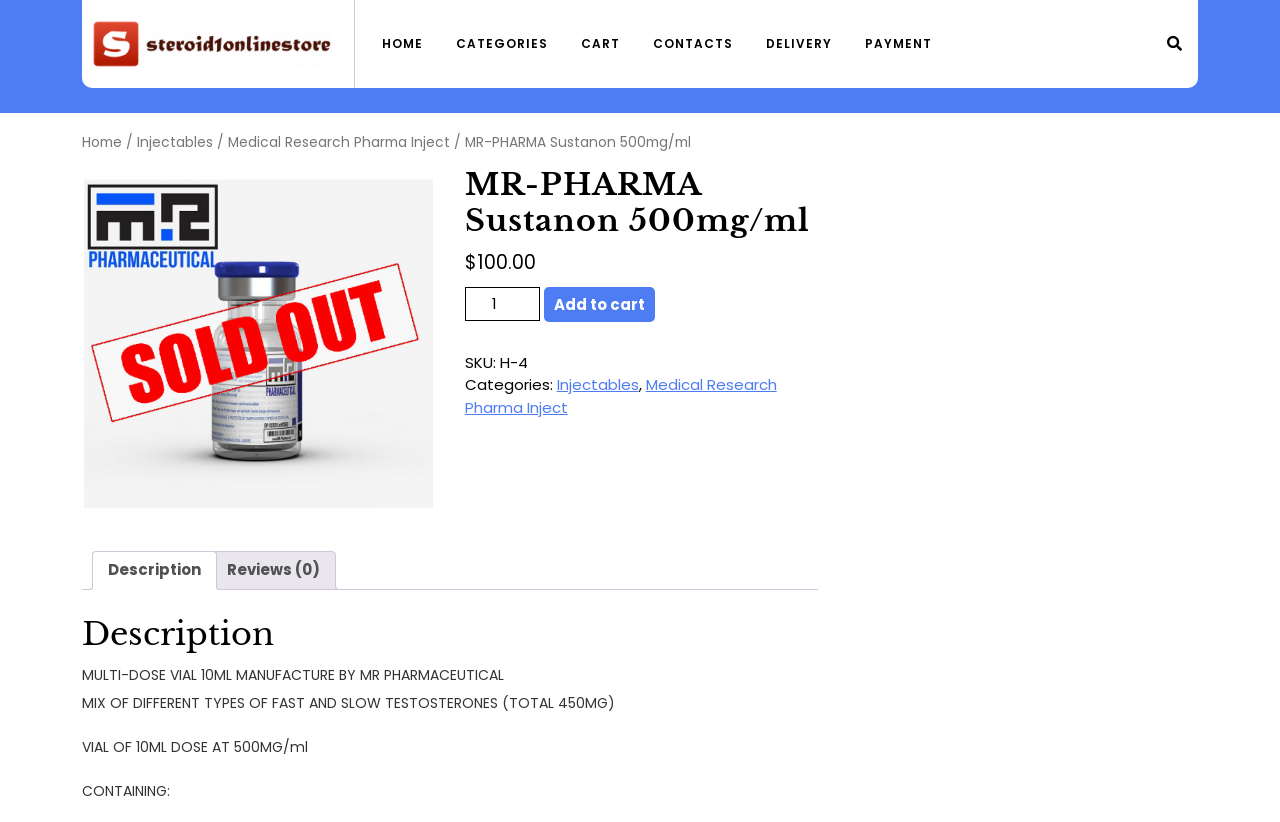Using the element description: "Reviews (0)", determine the bounding box coordinates. The coordinates should be in the format [left, top, right, bottom], with values between 0 and 1.

[0.177, 0.671, 0.25, 0.717]